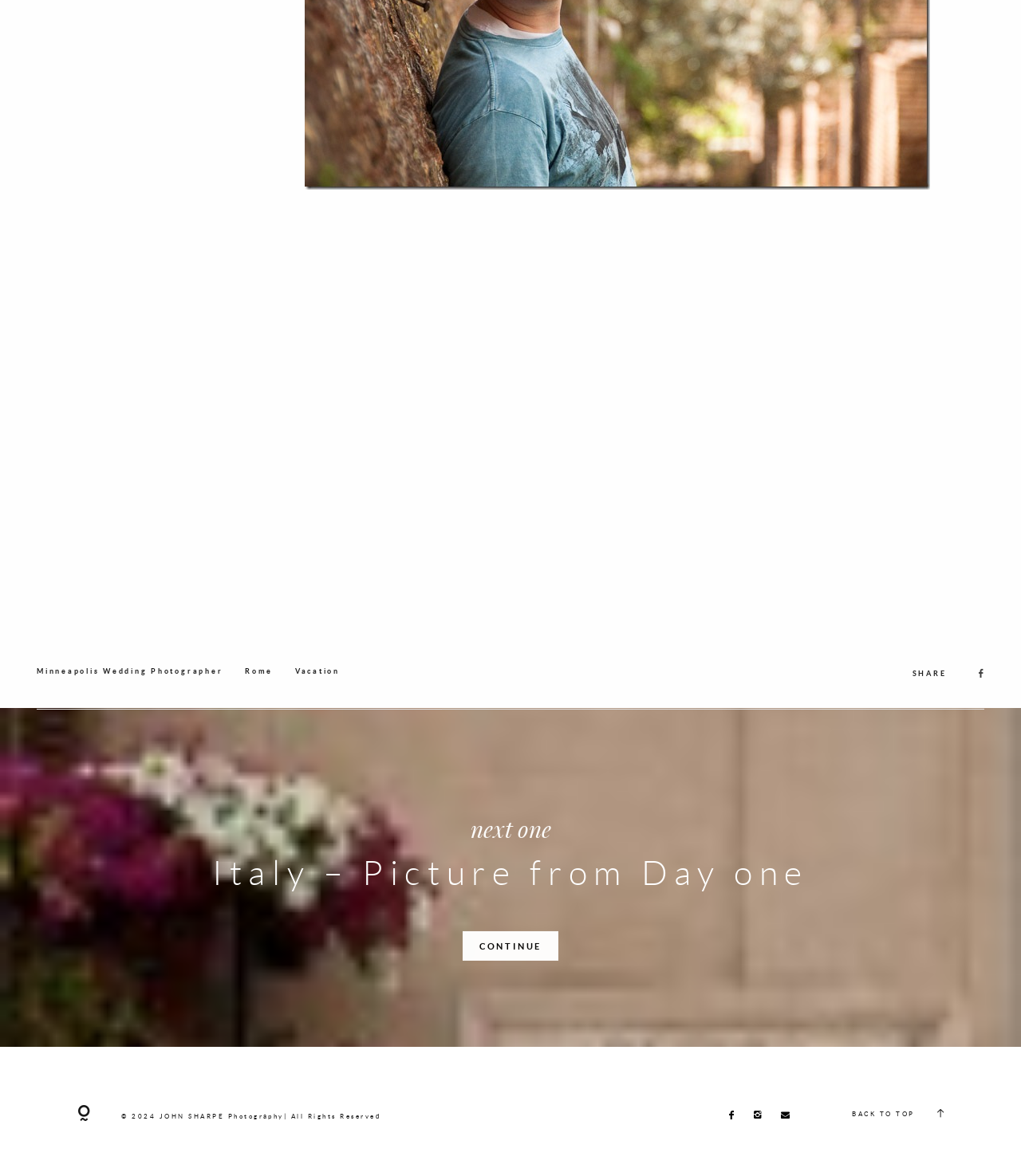How many social media links are present?
Please provide a single word or phrase based on the screenshot.

3